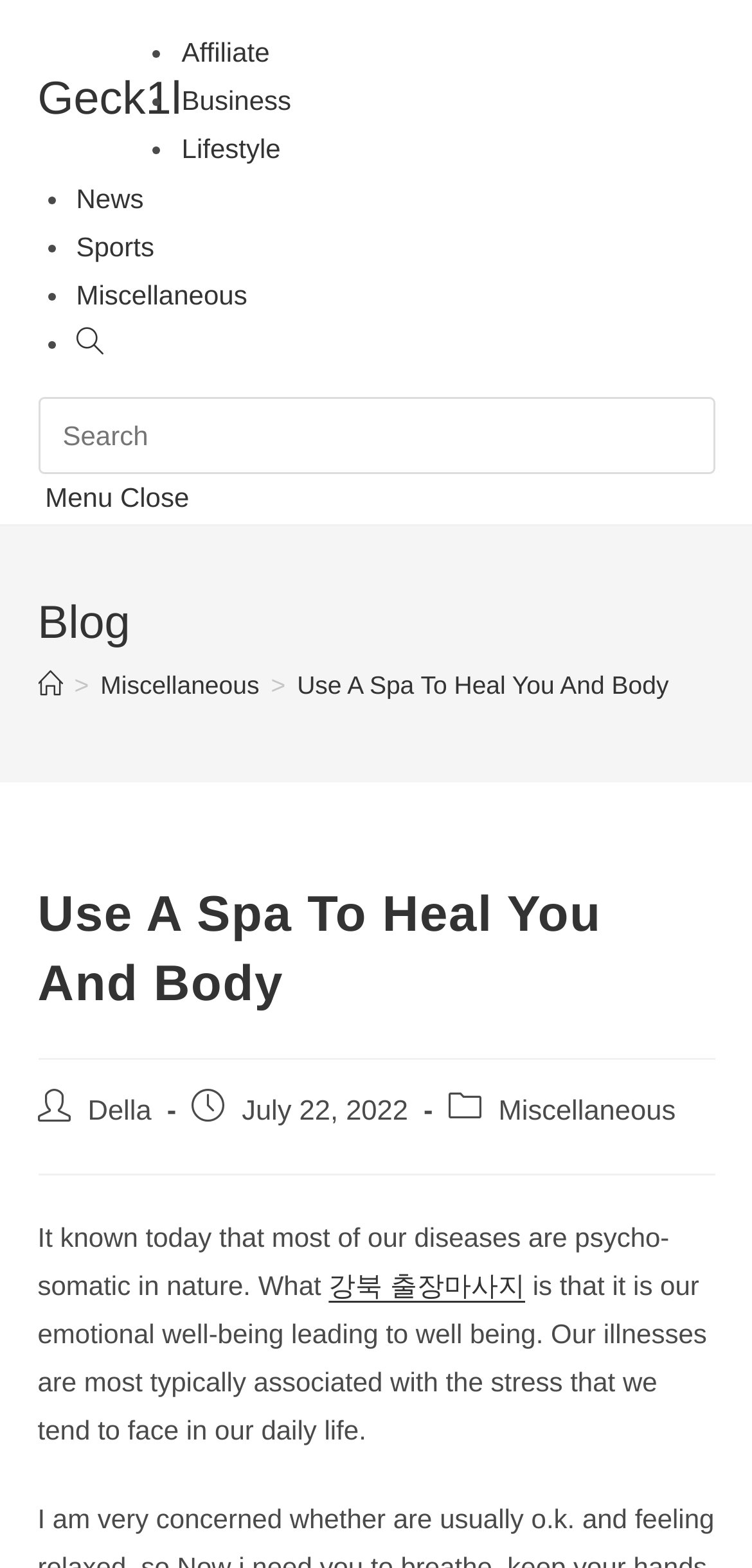Please specify the bounding box coordinates in the format (top-left x, top-left y, bottom-right x, bottom-right y), with all values as floating point numbers between 0 and 1. Identify the bounding box of the UI element described by: Toggle website search

[0.101, 0.209, 0.137, 0.229]